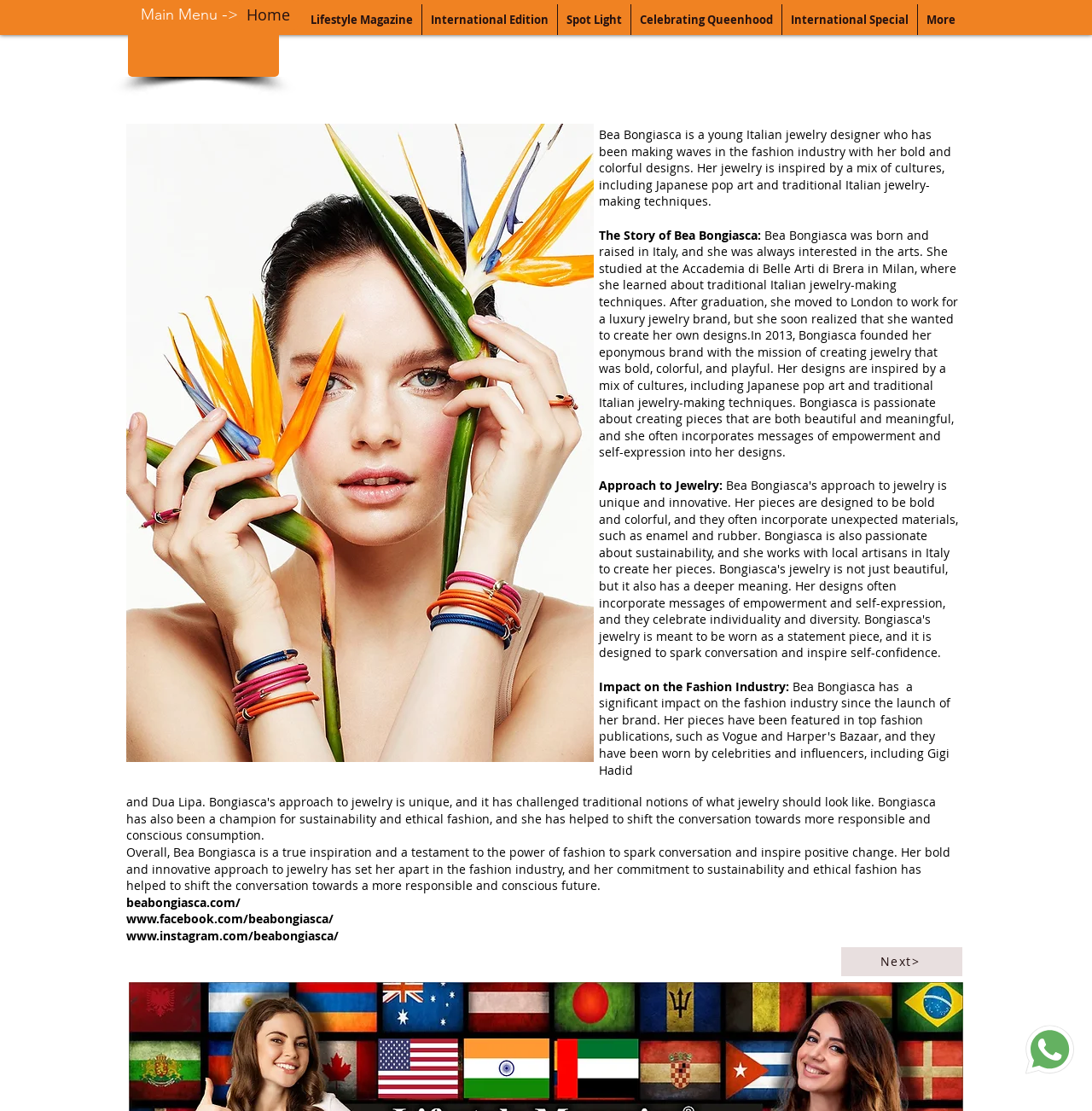What inspires Bea Bongiasca's jewelry designs?
Refer to the image and answer the question using a single word or phrase.

Mix of cultures